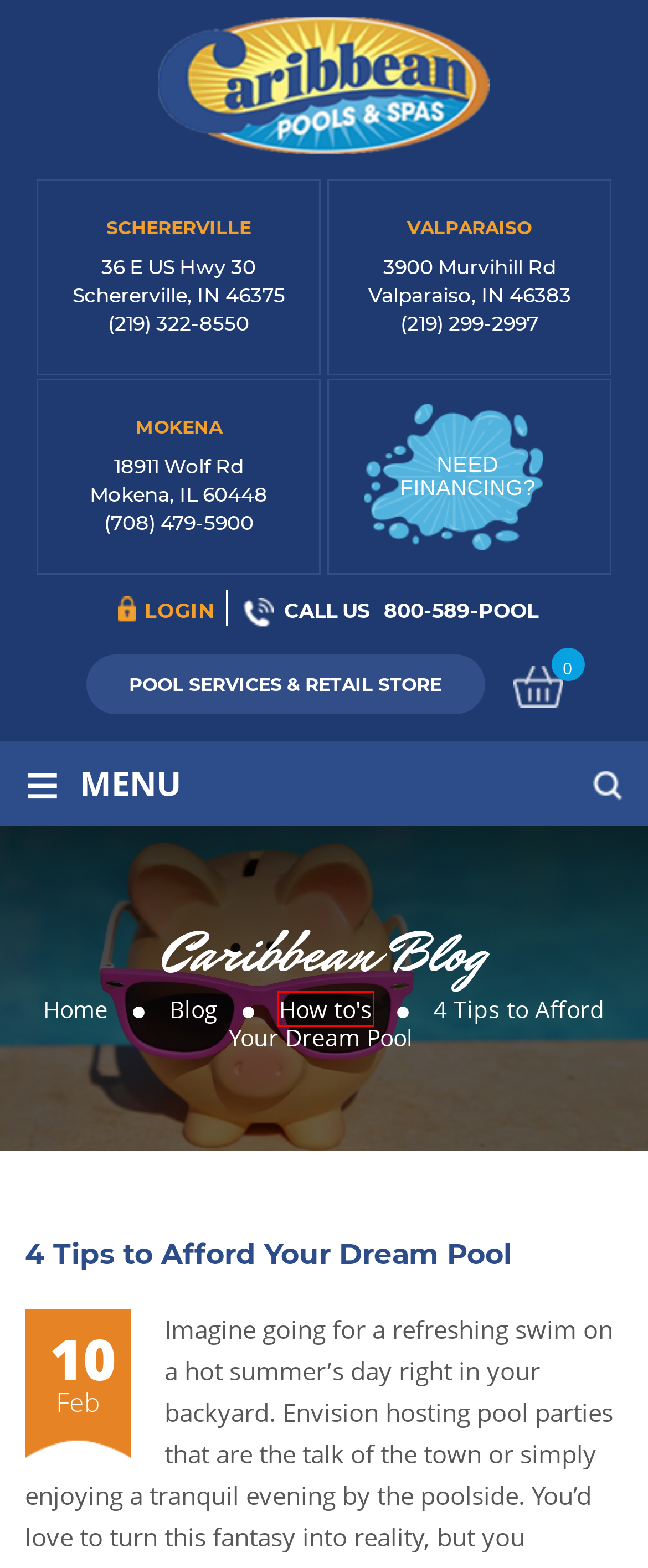A screenshot of a webpage is given, marked with a red bounding box around a UI element. Please select the most appropriate webpage description that fits the new page after clicking the highlighted element. Here are the candidates:
A. Caribbean Pools | Chesterton New Pool Construction | Swimming Pool Installation Chesterton
B. How to's Archives - Caribbean Pools
C. Caribbean Pools | Crown Point Swimming Pool Contractors | Swimming Pool Contractors Crown Point
D. Caribbean Pools | Orland Park Inground Pool Services | Pool Installation Companies Frankfort
E. Caribbean Pools | Schererville Local Pool Installers | Local Pool Installers Near Schererville
F. Caribbean Pools | Pool Maintenance Mokena | Pool Repairs Chesterton
G. Caribbean Pools | Tinley Park Pool Construction | Pool Construction Tinley Park
H. Caribbean Pools | St. John Inground Pool Installers | Inground Pool Installers St. John

B